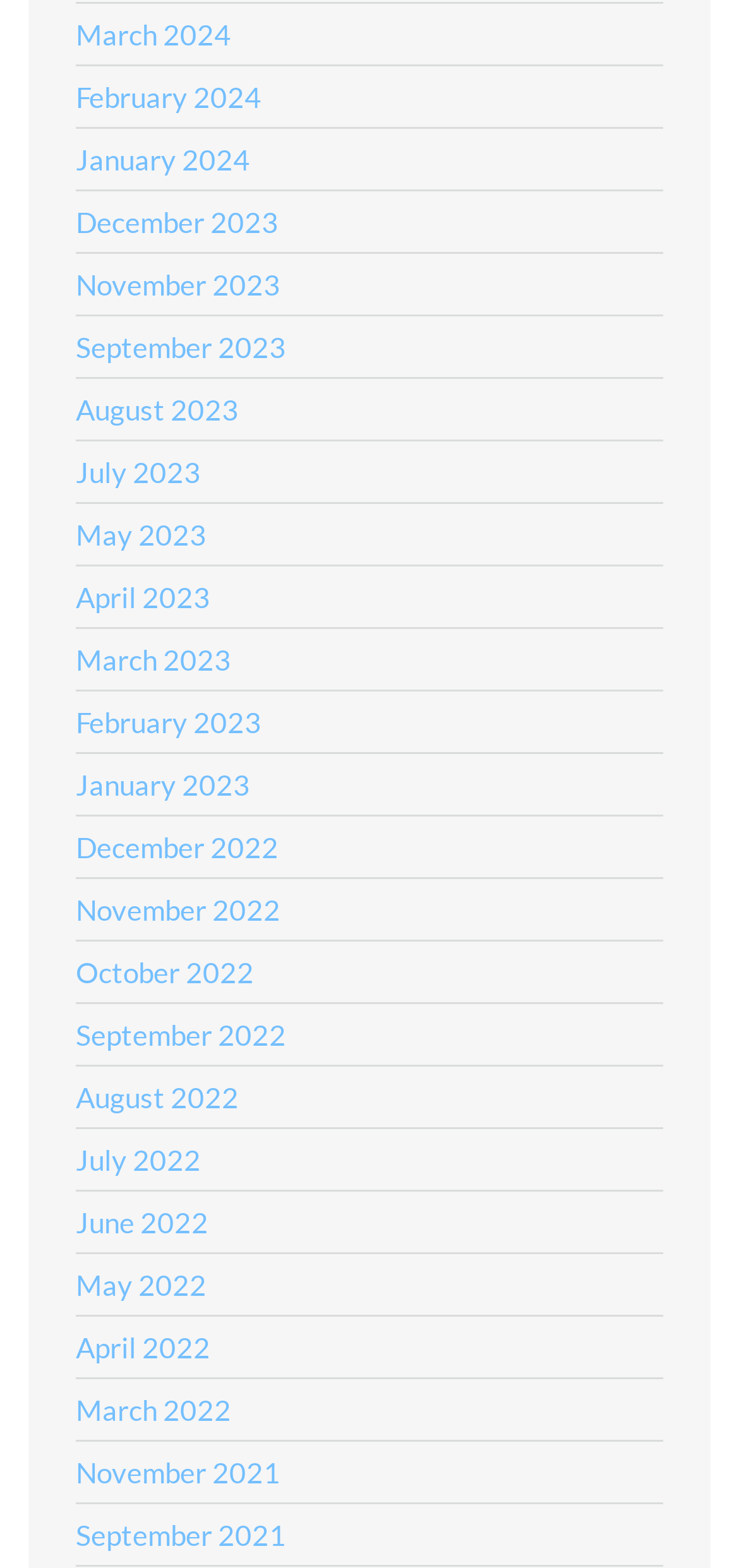Please find and report the bounding box coordinates of the element to click in order to perform the following action: "view March 2024". The coordinates should be expressed as four float numbers between 0 and 1, in the format [left, top, right, bottom].

[0.103, 0.009, 0.313, 0.036]